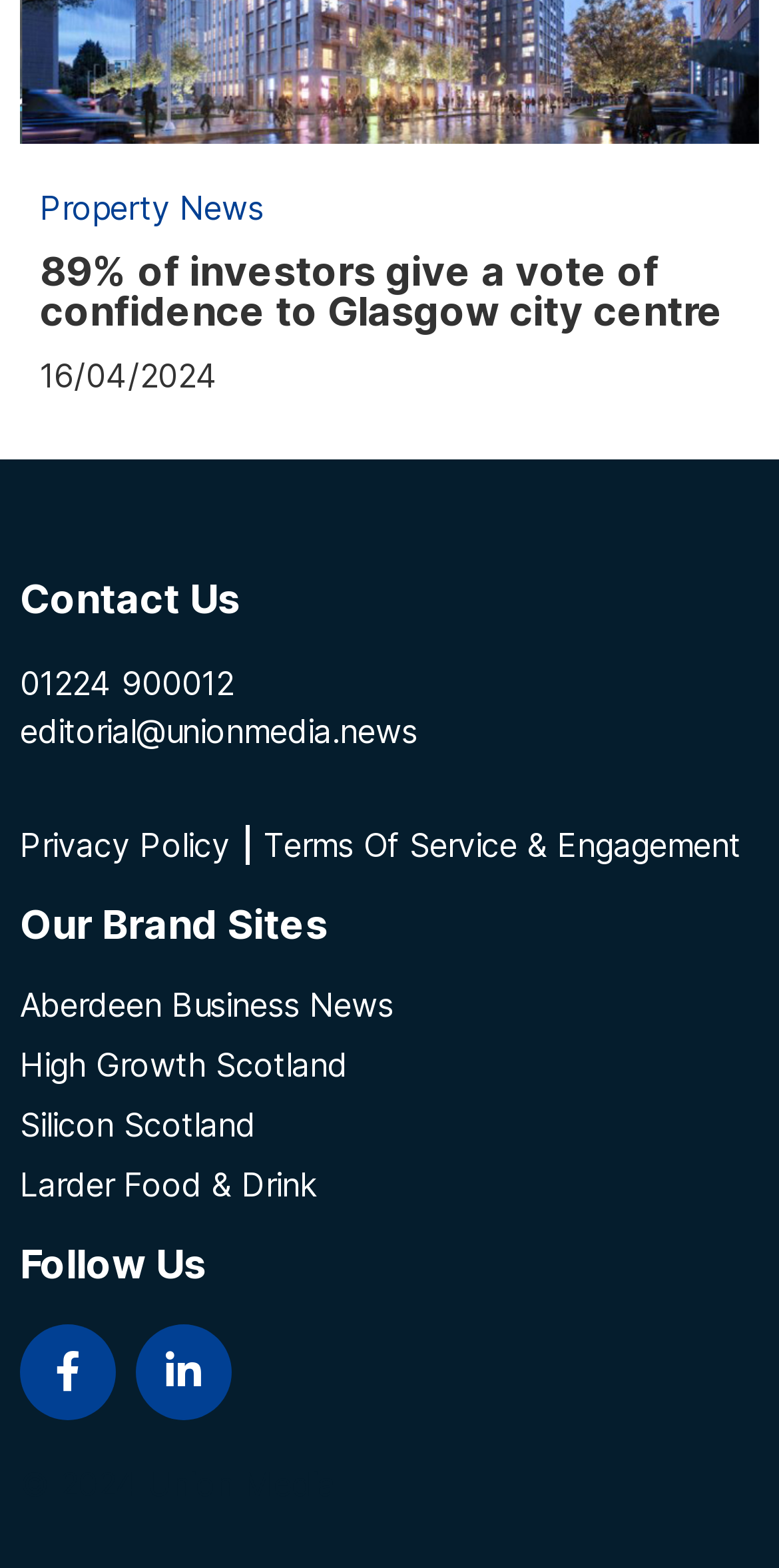Extract the bounding box coordinates for the described element: "editorial@unionmedia.news". The coordinates should be represented as four float numbers between 0 and 1: [left, top, right, bottom].

[0.026, 0.454, 0.536, 0.479]